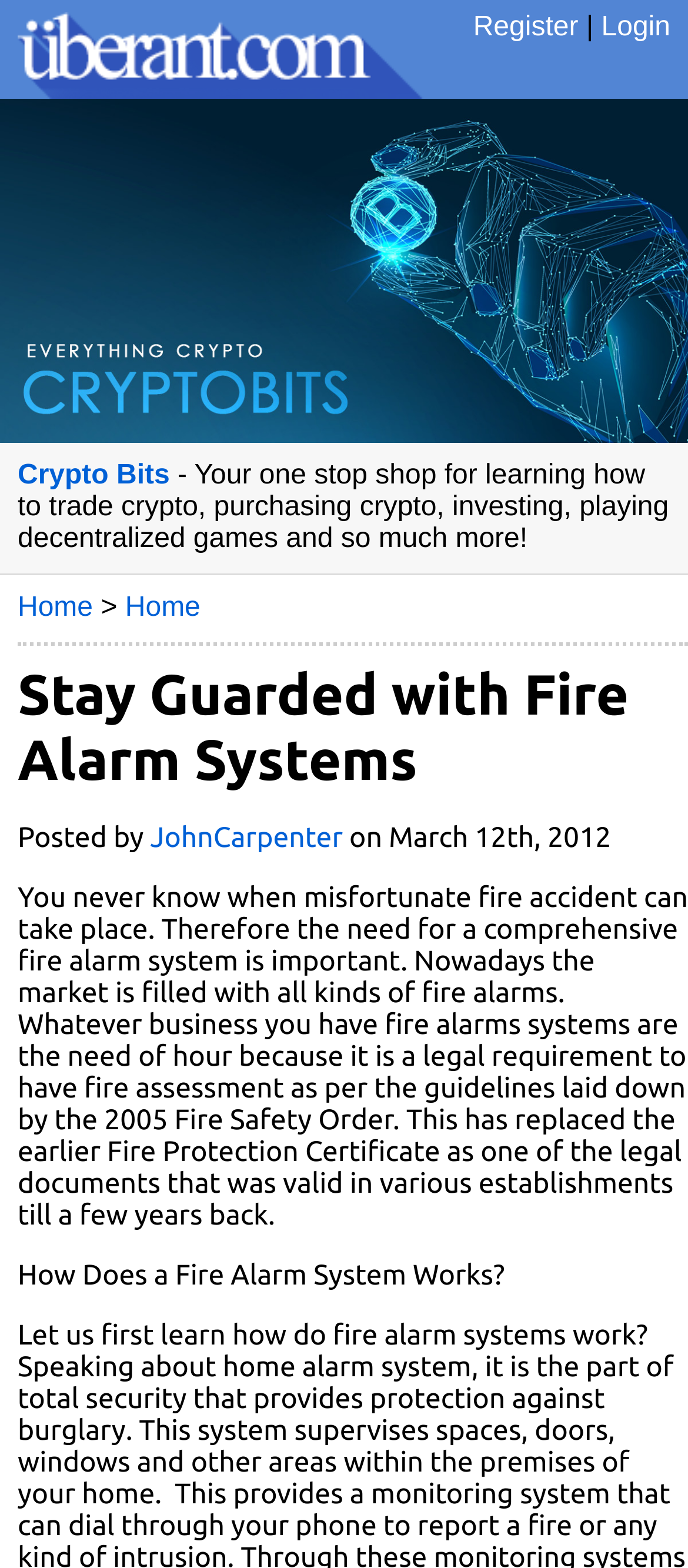Please answer the following question as detailed as possible based on the image: 
What is the topic of the article?

The main heading of the webpage is 'Stay Guarded with Fire Alarm Systems' which indicates that the topic of the article is related to fire alarm systems.